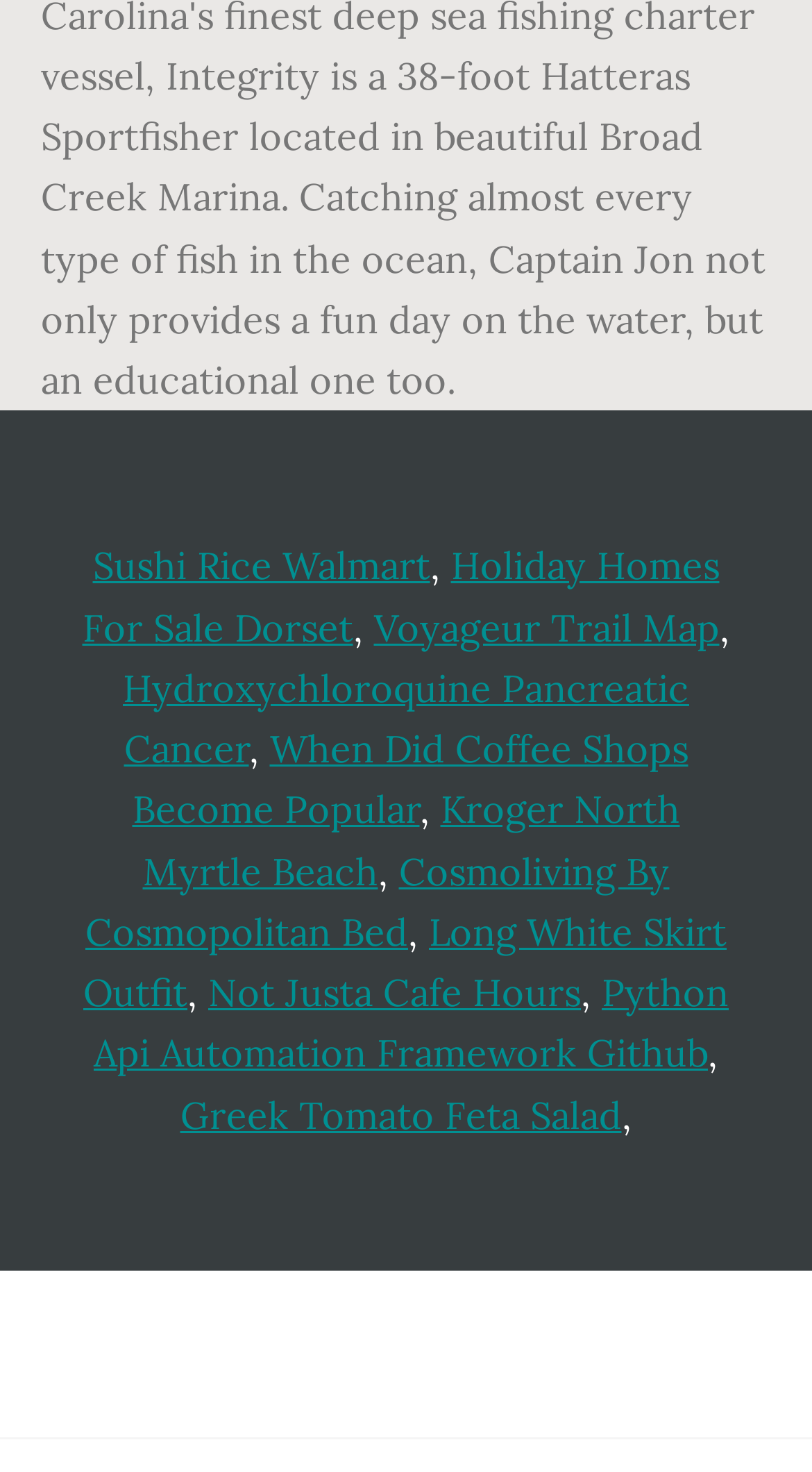Give a one-word or short-phrase answer to the following question: 
How many links are there?

14